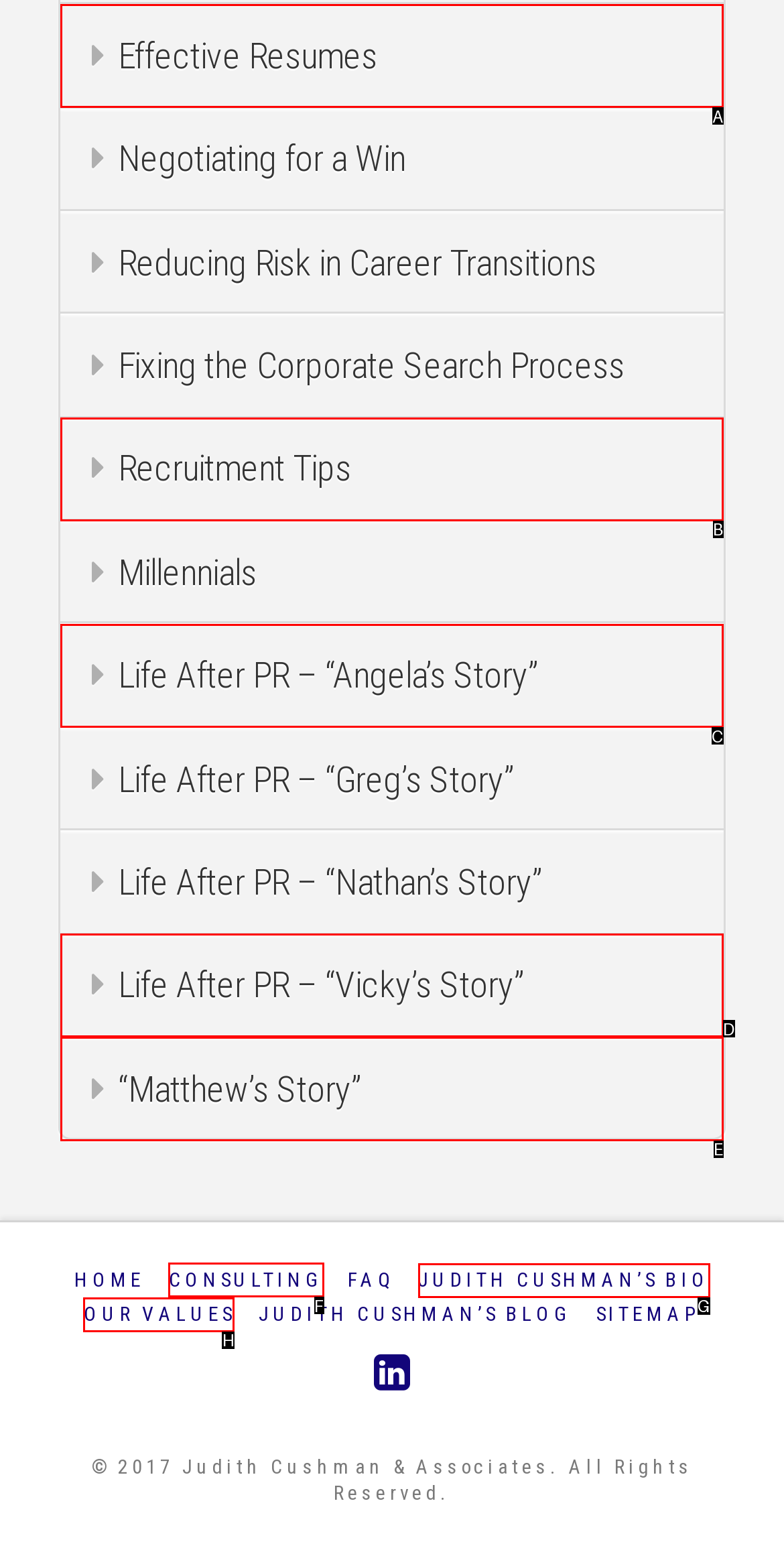Among the marked elements in the screenshot, which letter corresponds to the UI element needed for the task: go to CONSULTING?

F